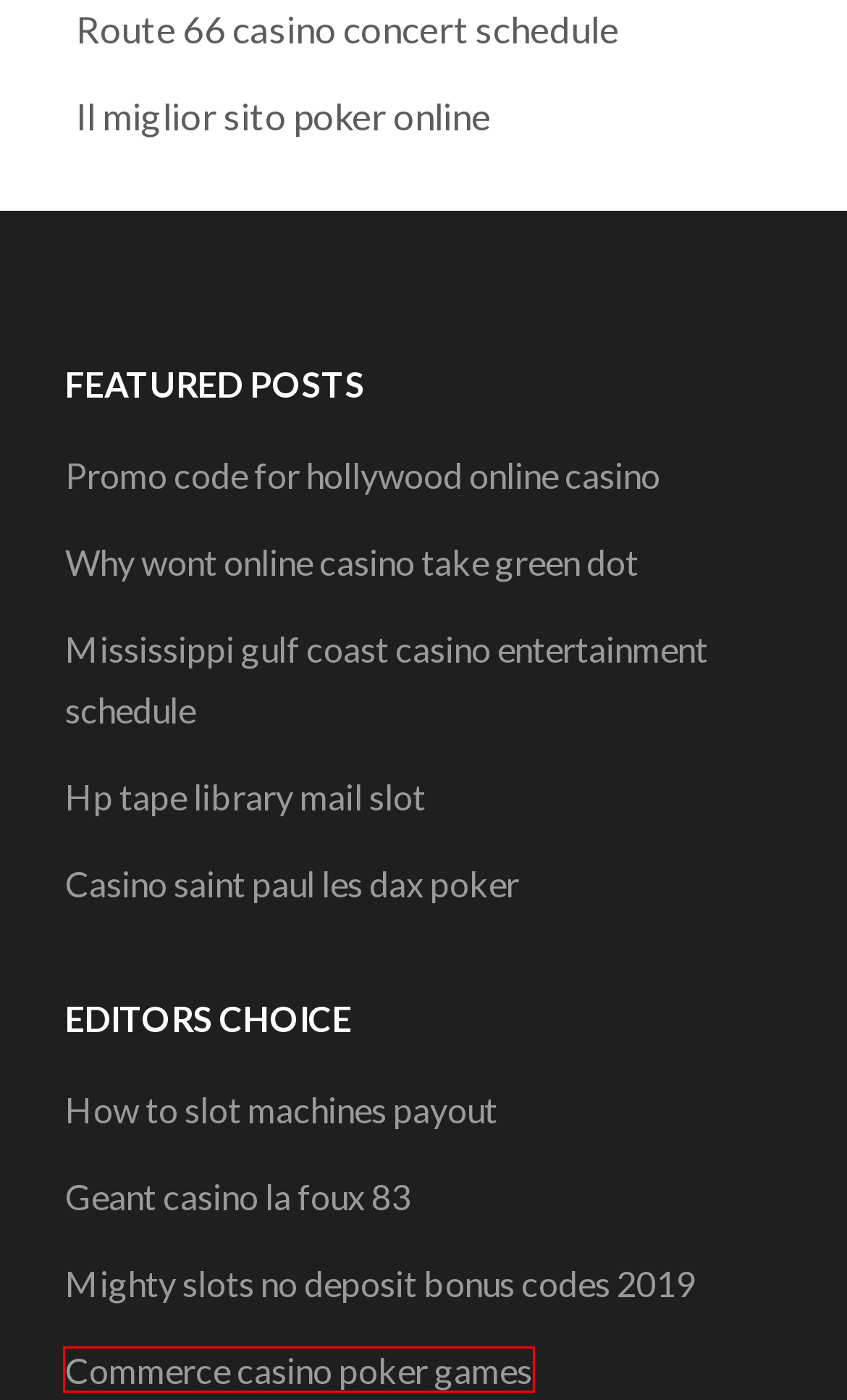Examine the screenshot of a webpage with a red bounding box around a UI element. Select the most accurate webpage description that corresponds to the new page after clicking the highlighted element. Here are the choices:
A. Route 66 casino concert schedule ptheh
B. Mighty slots no deposit bonus codes 2019 phrns
C. Mississippi gulf coast casino entertainment schedule qitrz
D. Why wont online casino take green dot tckmz
E. Hp tape library mail slot szivq
F. Il miglior sito poker online pmzcl
G. Casino saint paul les dax poker dvfun
H. Commerce casino poker games fkxxu

H